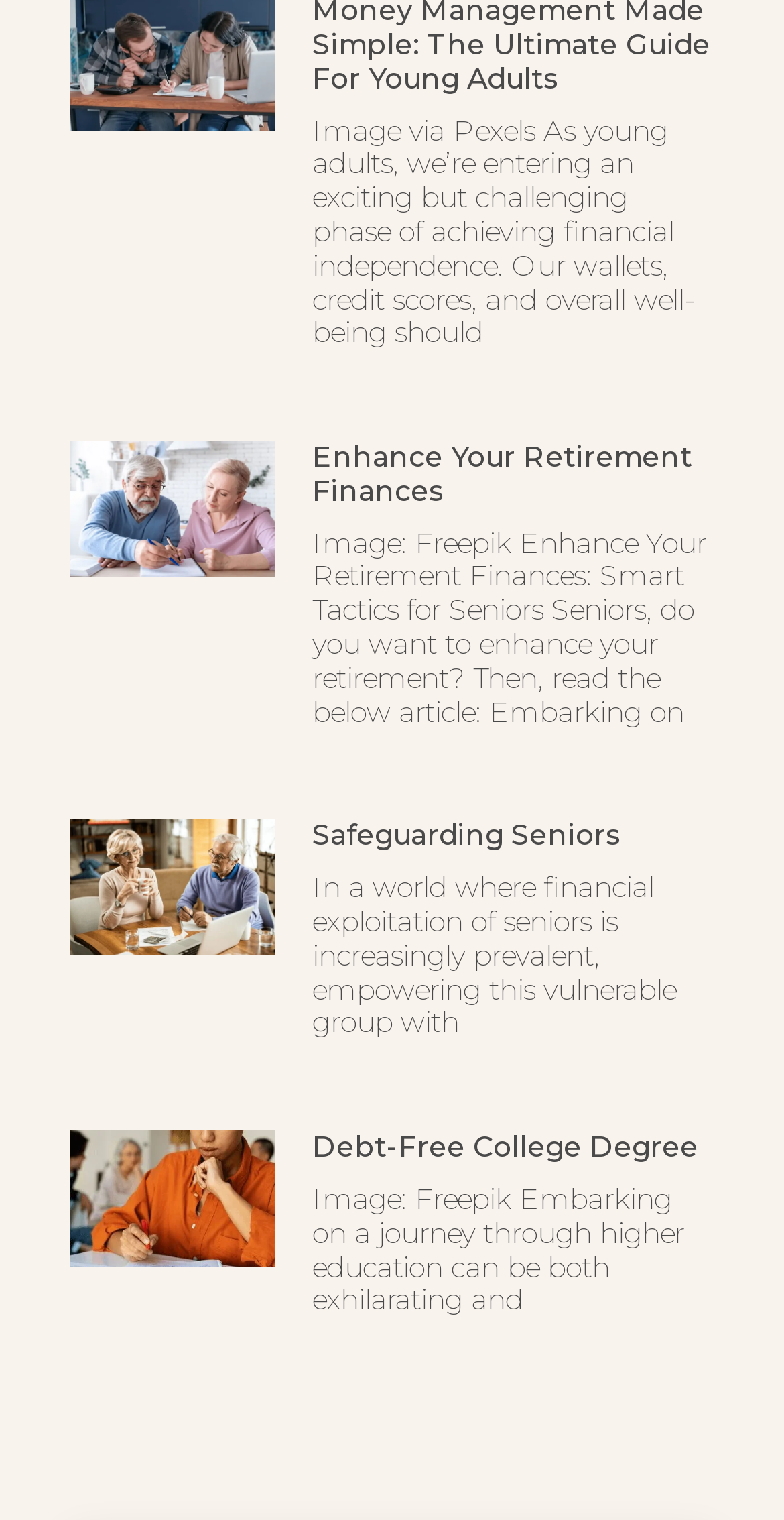What is the goal of the third article?
Give a detailed explanation using the information visible in the image.

The third article is about achieving a debt-free college degree, as indicated by the heading 'Debt-Free College Degree' and the static text 'Embarking on a journey through higher education can be both exhilarating and...'.